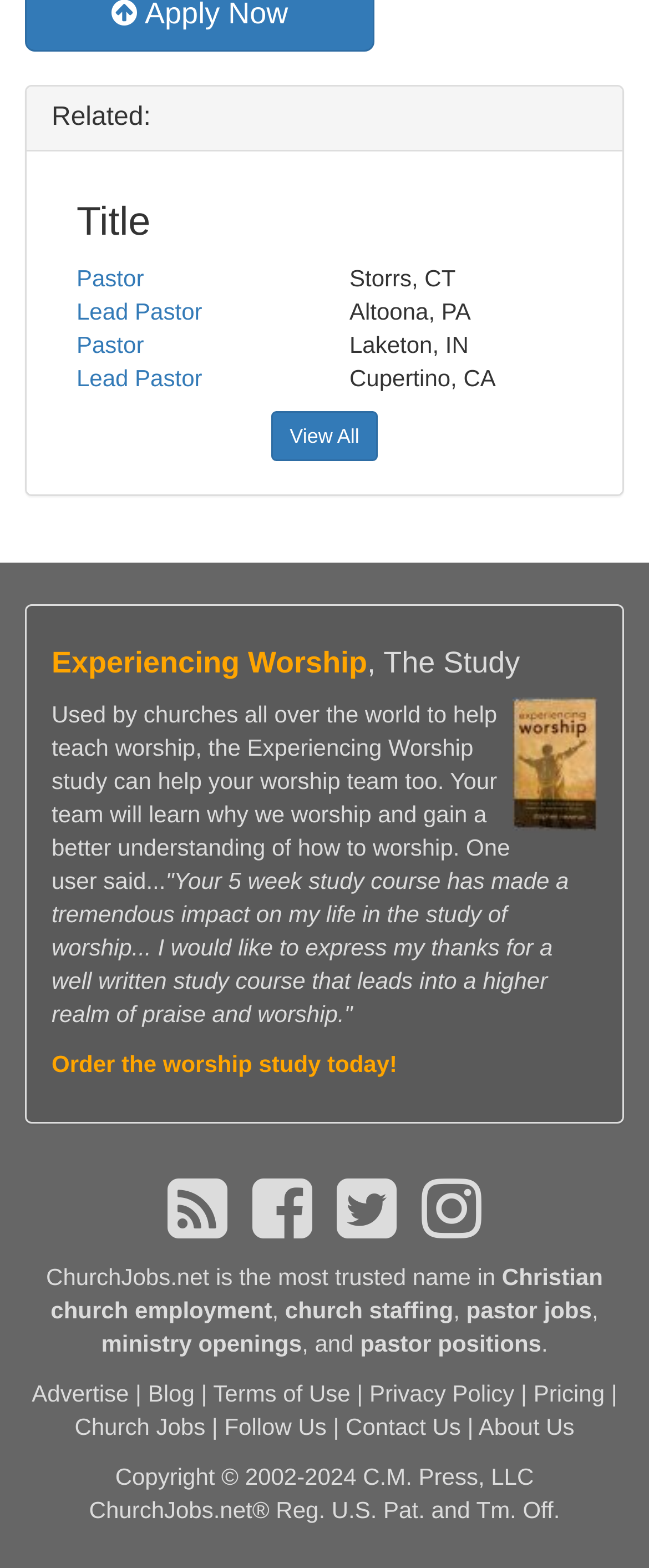Can you find the bounding box coordinates of the area I should click to execute the following instruction: "View the 'Experiencing Worship, The Study'"?

[0.079, 0.413, 0.921, 0.434]